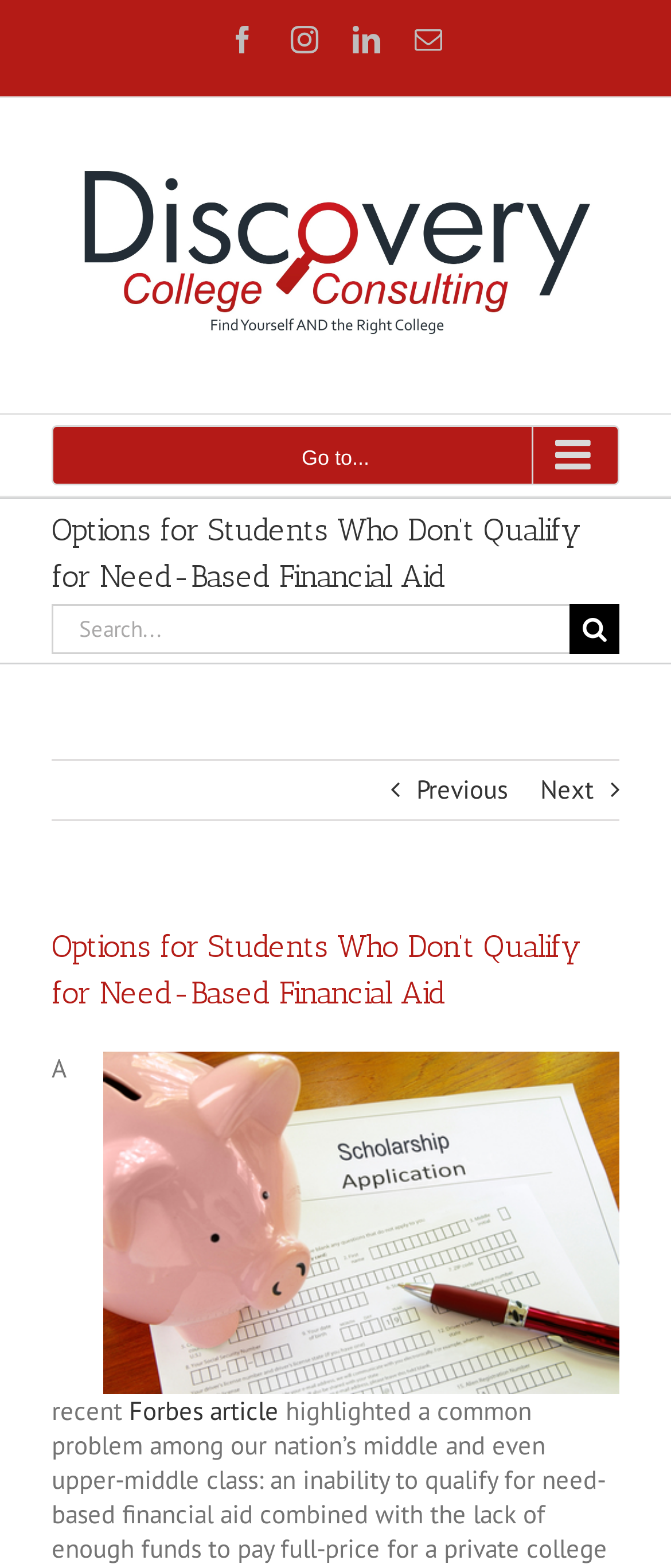Determine the bounding box of the UI element mentioned here: "Previous". The coordinates must be in the format [left, top, right, bottom] with values ranging from 0 to 1.

[0.621, 0.485, 0.756, 0.522]